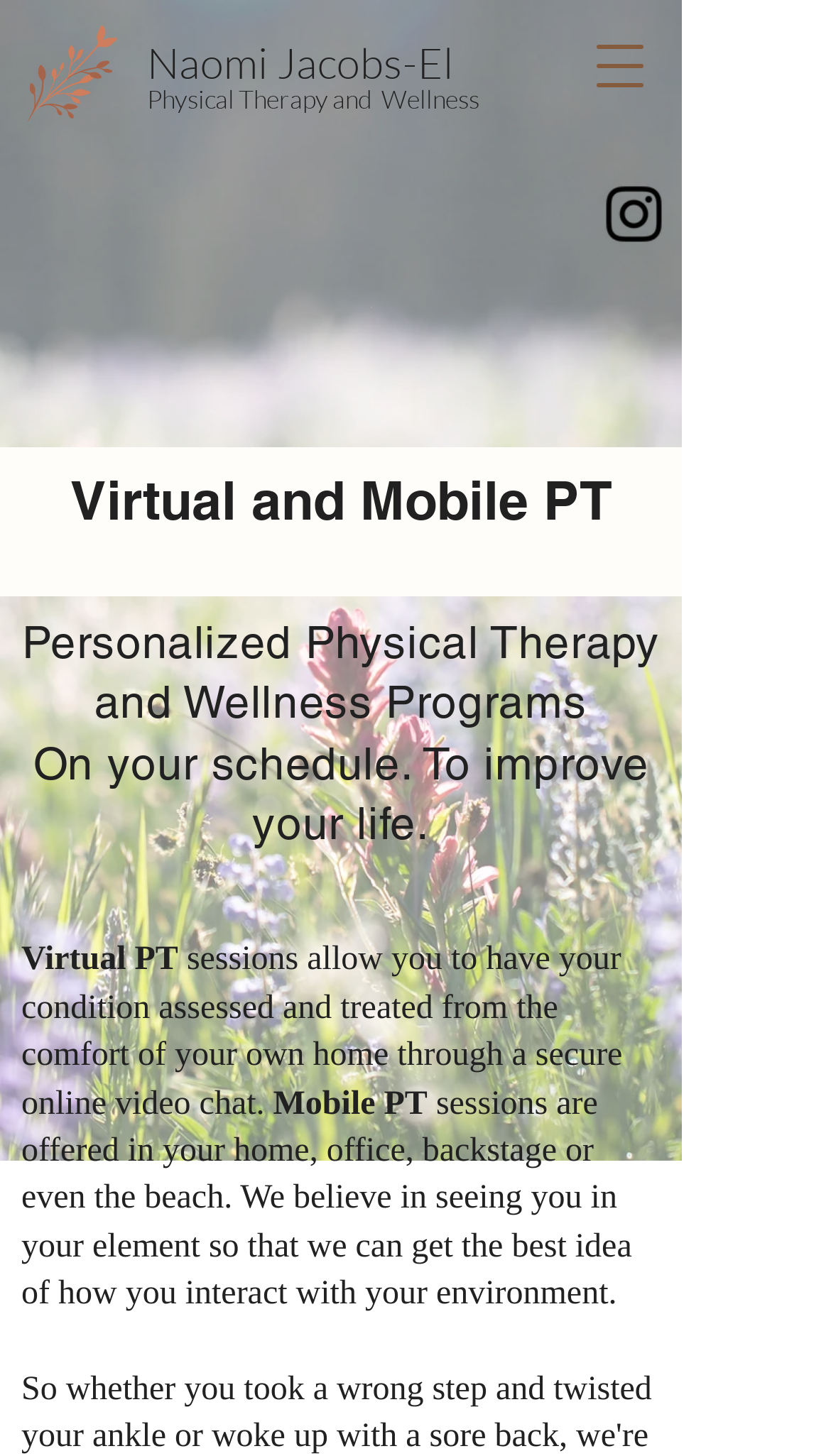Please locate and generate the primary heading on this webpage.

Virtual and Mobile PT